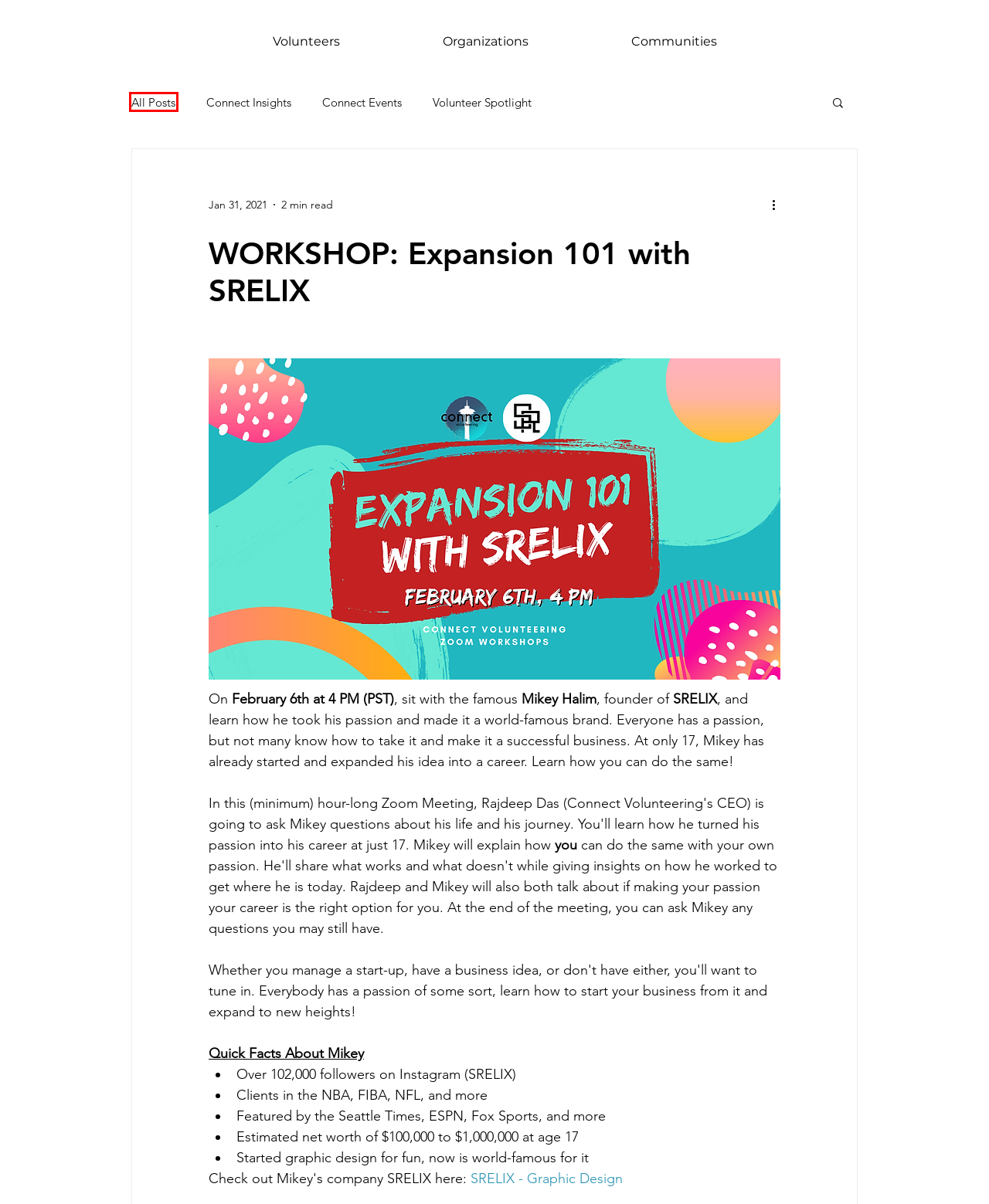A screenshot of a webpage is given, marked with a red bounding box around a UI element. Please select the most appropriate webpage description that fits the new page after clicking the highlighted element. Here are the candidates:
A. March Event Cancelled!
B. Connect Events
C. Volunteer Spotlight
D. Connect Insights
E. Volunteer Hub | Connect Volunteering
F. Organizations | Connect Volunteering
G. Communities | Connect Volunteering
H. Connect Articles | Connect Volunteering

H